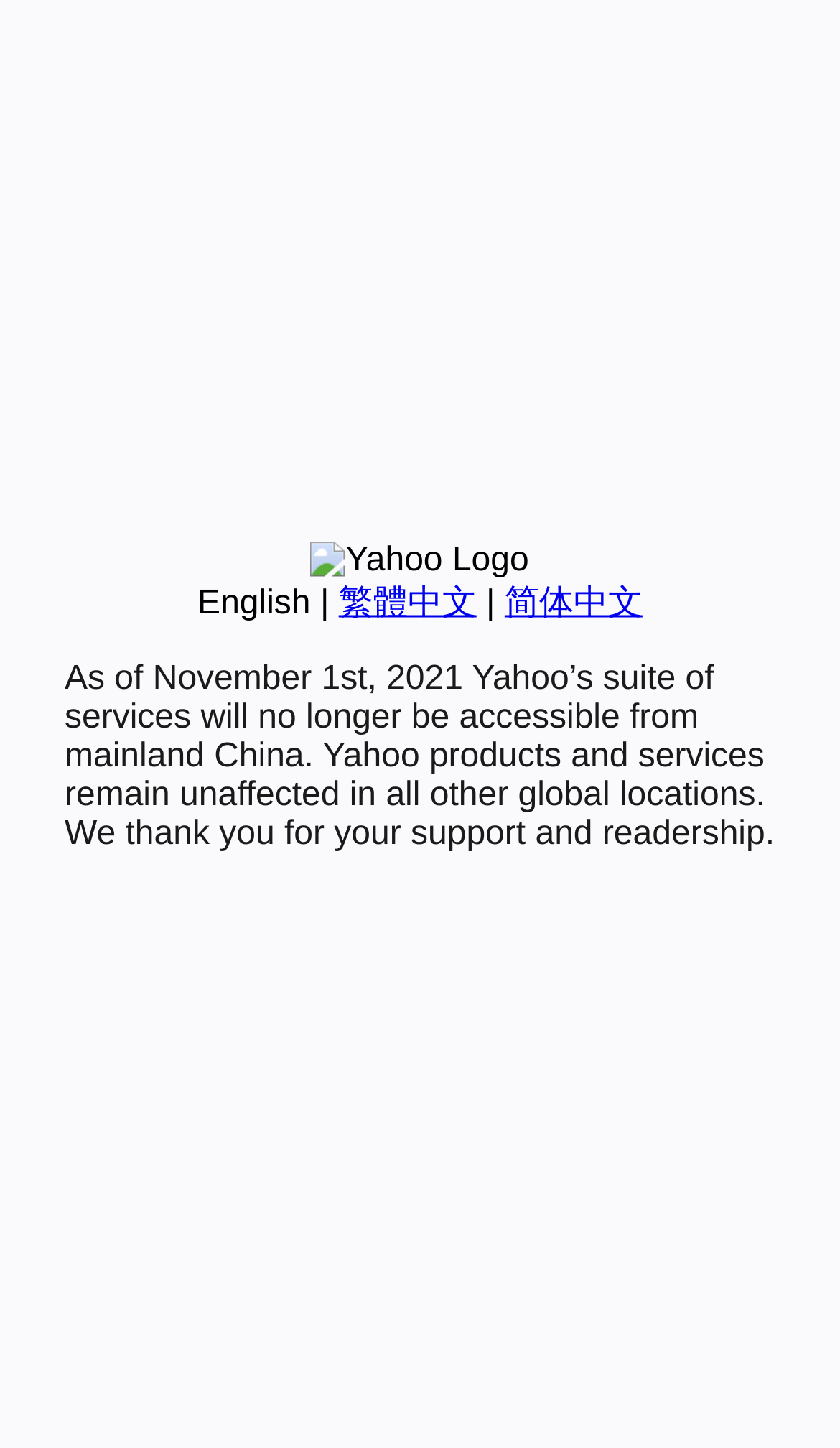Identify the bounding box of the HTML element described here: "English". Provide the coordinates as four float numbers between 0 and 1: [left, top, right, bottom].

[0.235, 0.404, 0.37, 0.429]